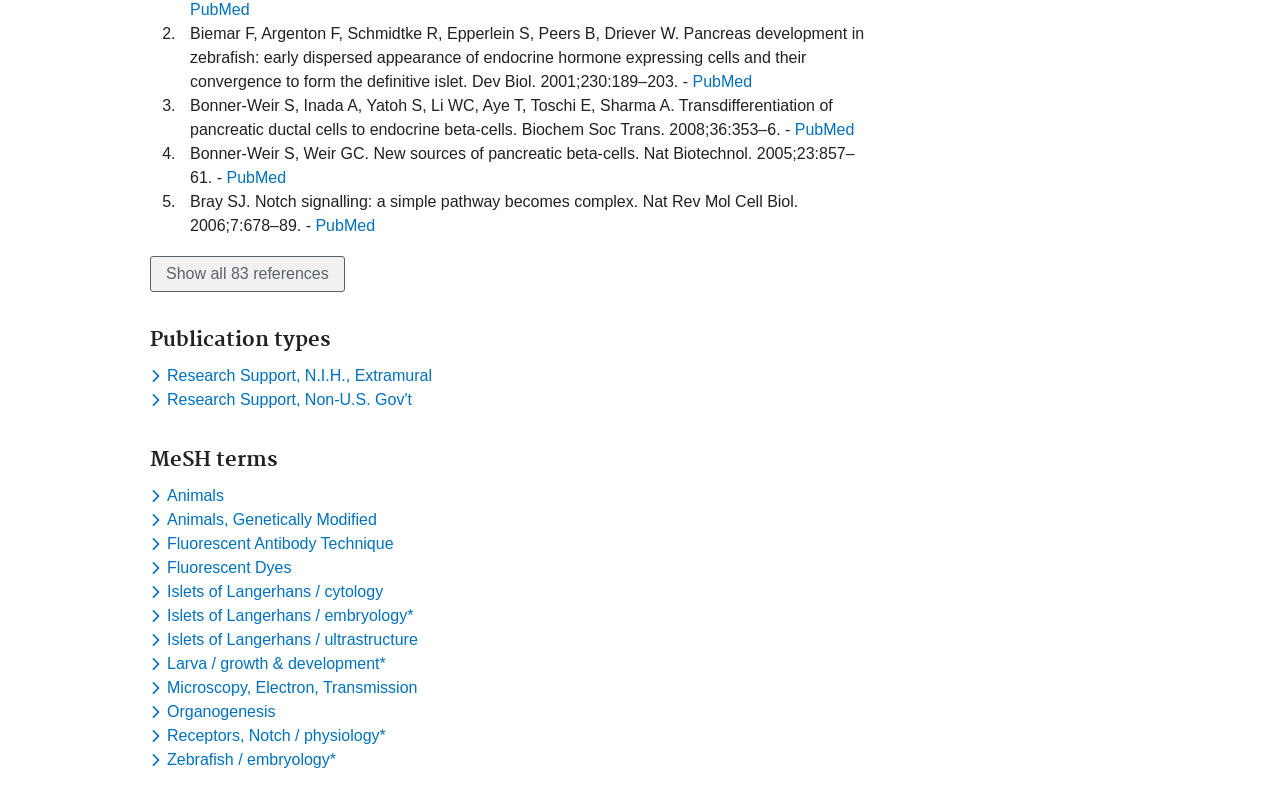Please find the bounding box coordinates of the clickable region needed to complete the following instruction: "Visit the About Us page". The bounding box coordinates must consist of four float numbers between 0 and 1, i.e., [left, top, right, bottom].

None